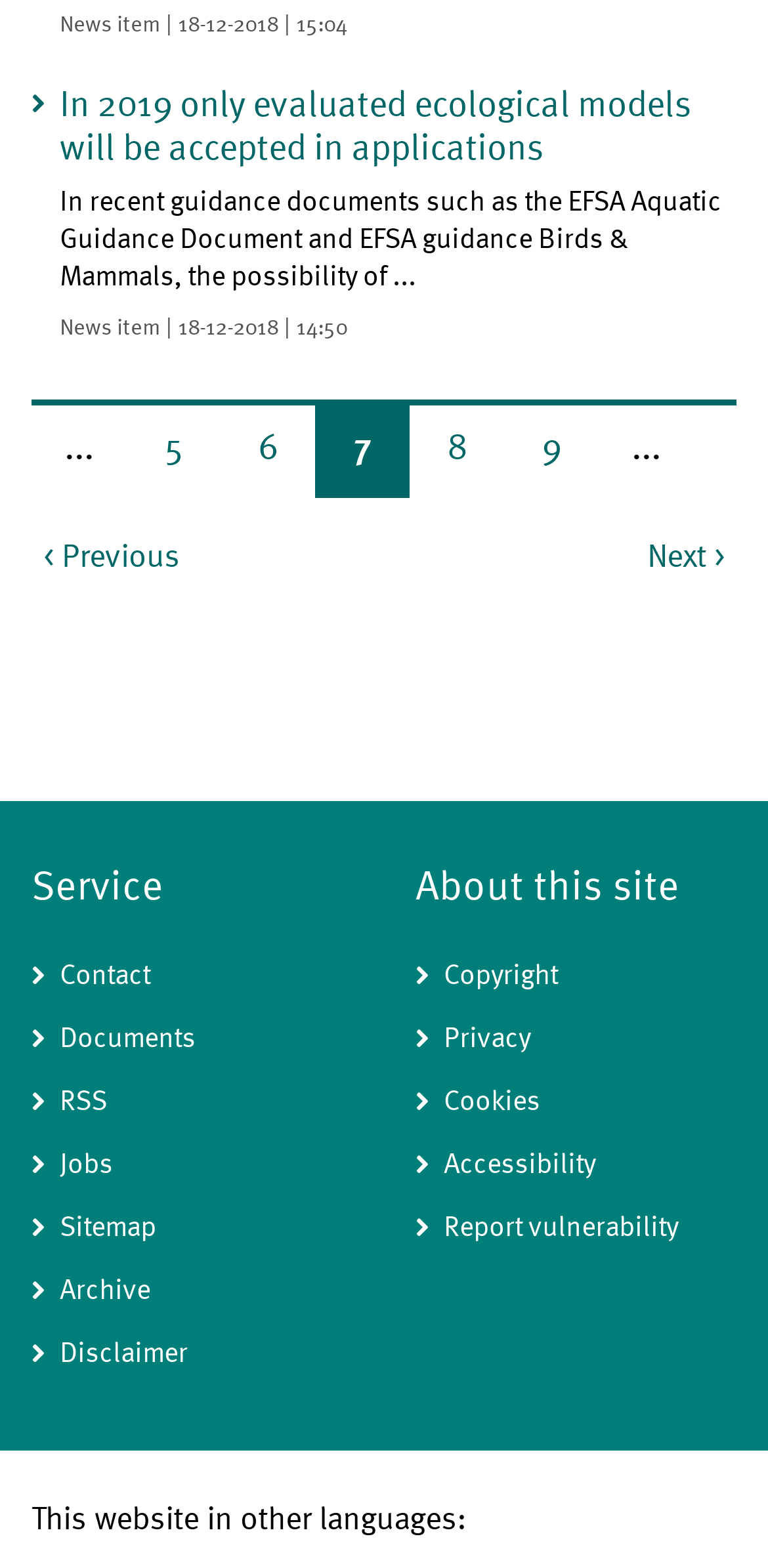Could you determine the bounding box coordinates of the clickable element to complete the instruction: "Go to page 5"? Provide the coordinates as four float numbers between 0 and 1, i.e., [left, top, right, bottom].

[0.164, 0.257, 0.287, 0.317]